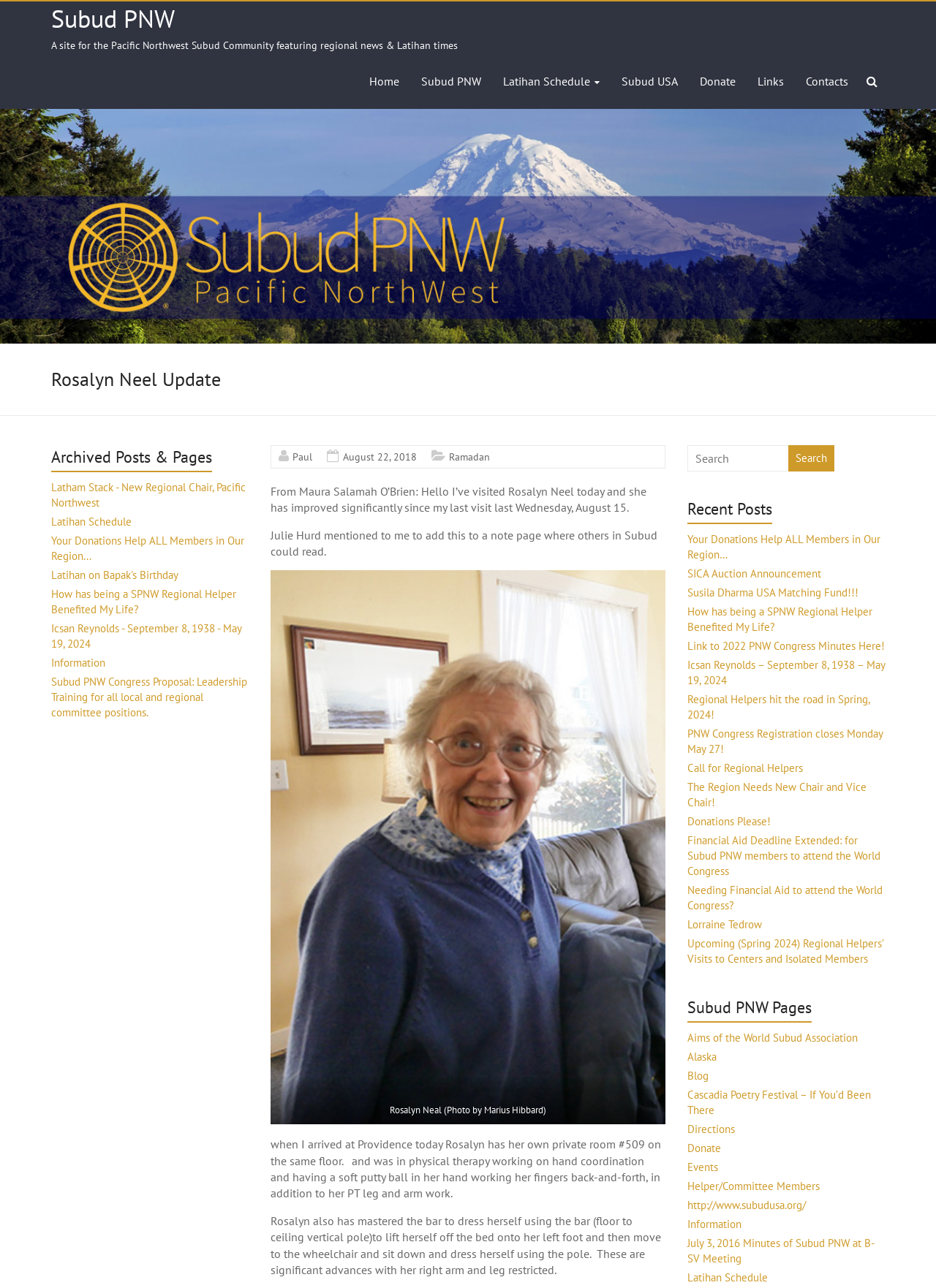Please identify the bounding box coordinates of the area that needs to be clicked to fulfill the following instruction: "Search for something."

[0.734, 0.346, 0.844, 0.366]